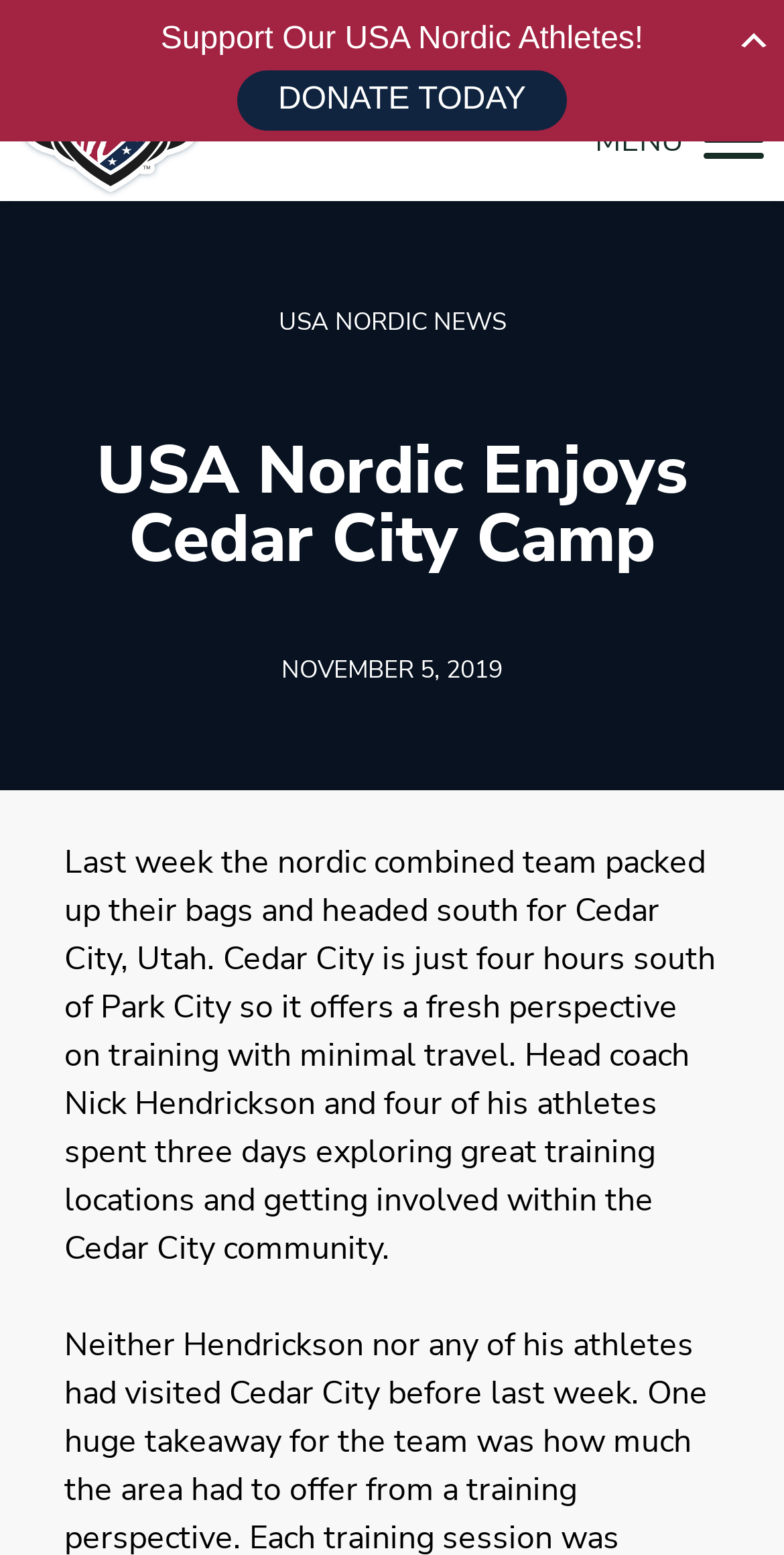Respond with a single word or phrase to the following question:
How many links are in the secondary menu?

3